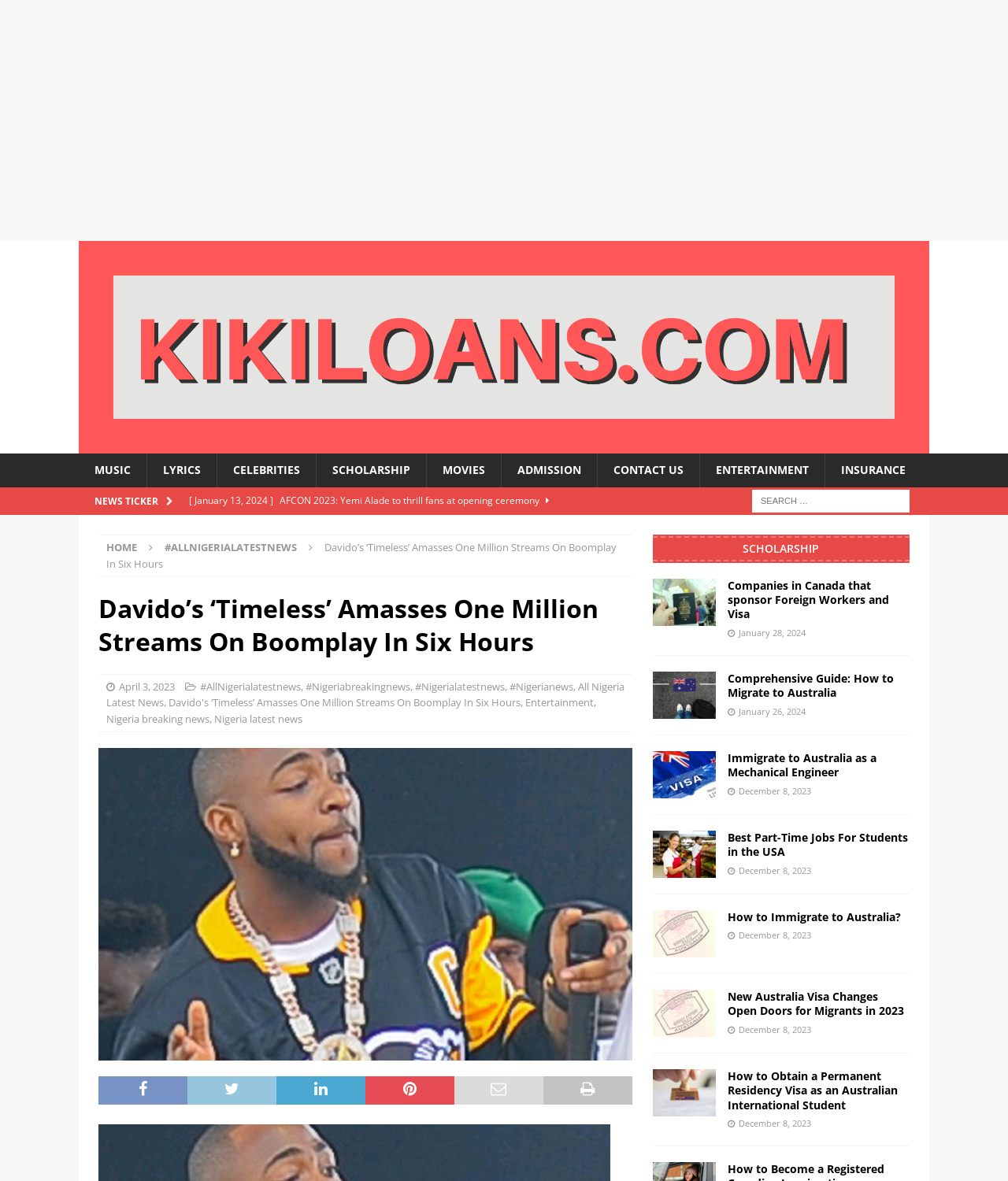Provide the bounding box coordinates of the UI element this sentence describes: "All Nigeria Latest News".

[0.105, 0.575, 0.62, 0.601]